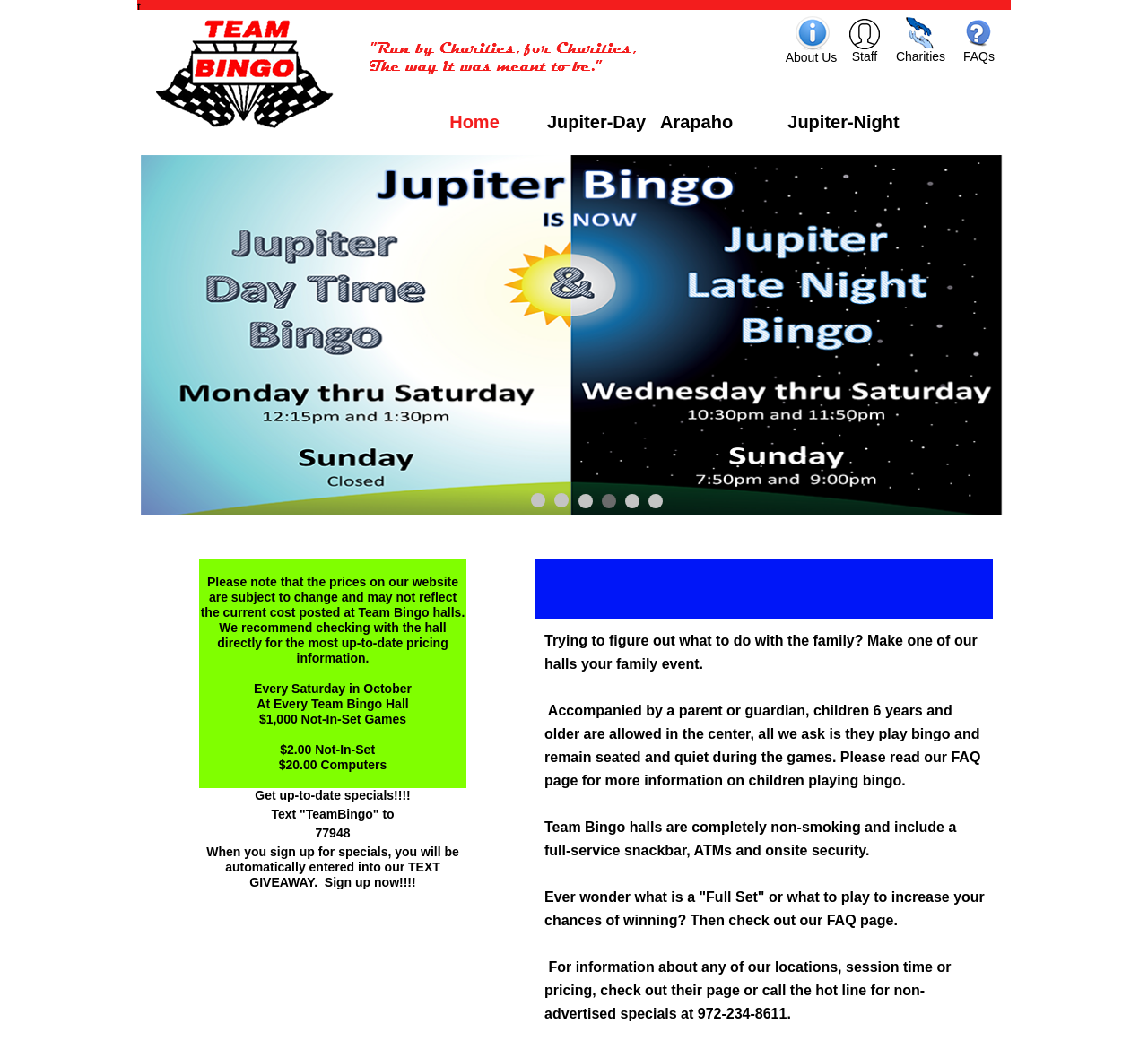Identify and provide the bounding box coordinates of the UI element described: "Arapaho". The coordinates should be formatted as [left, top, right, bottom], with each number being a float between 0 and 1.

[0.555, 0.1, 0.659, 0.133]